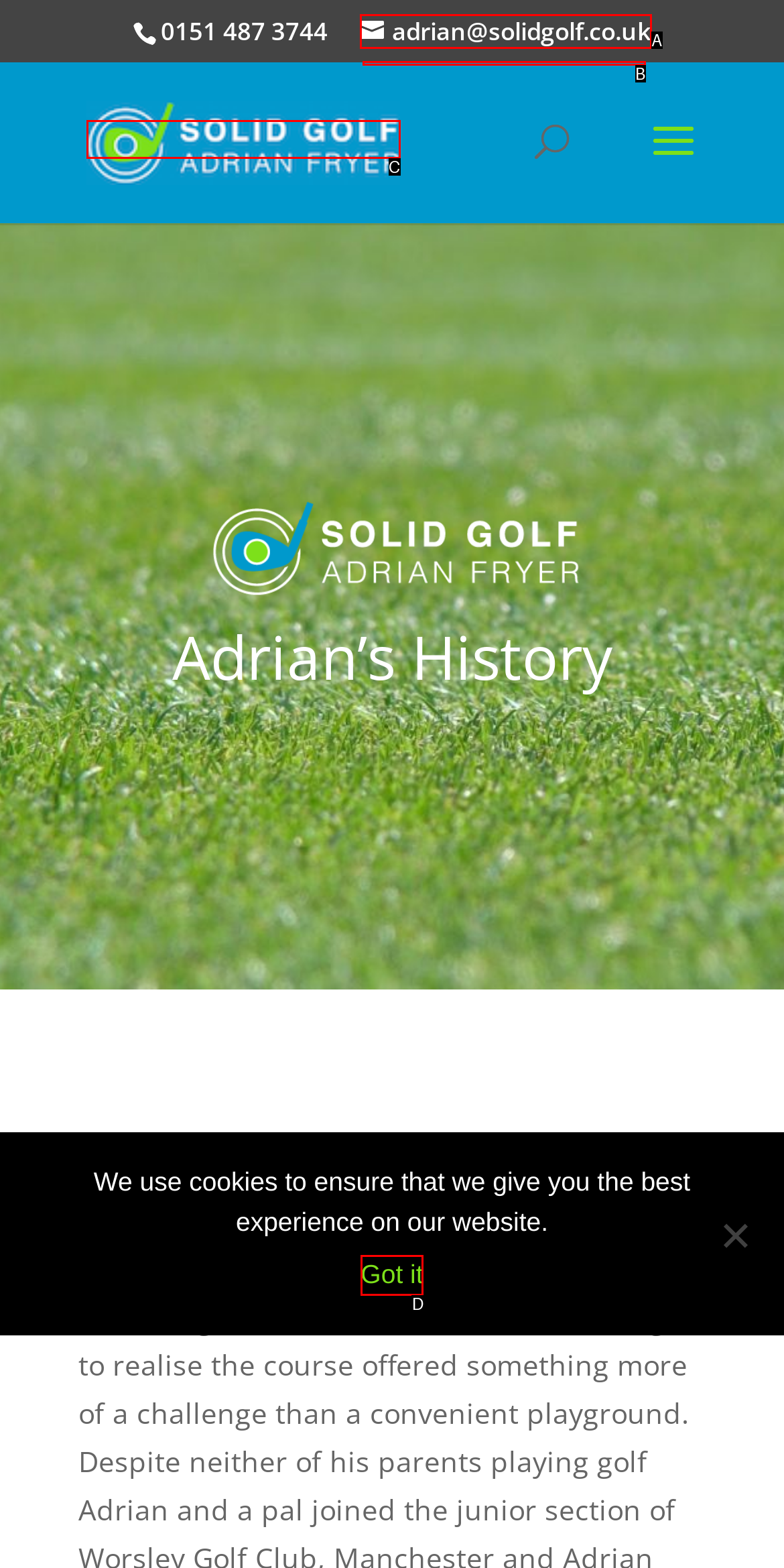Given the description: adrian@solidgolf.co.uk, choose the HTML element that matches it. Indicate your answer with the letter of the option.

A